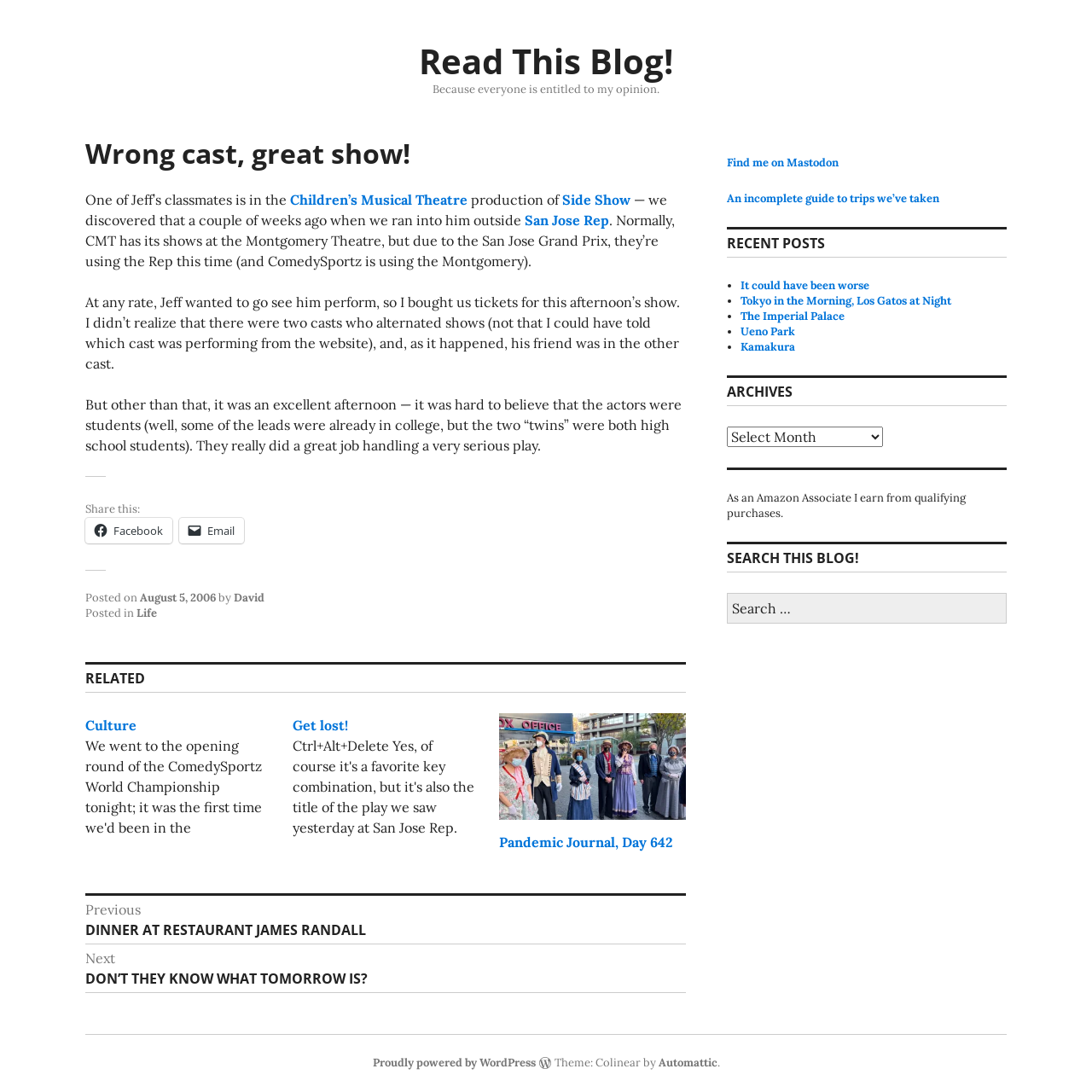Can you find and provide the main heading text of this webpage?

Wrong cast, great show!